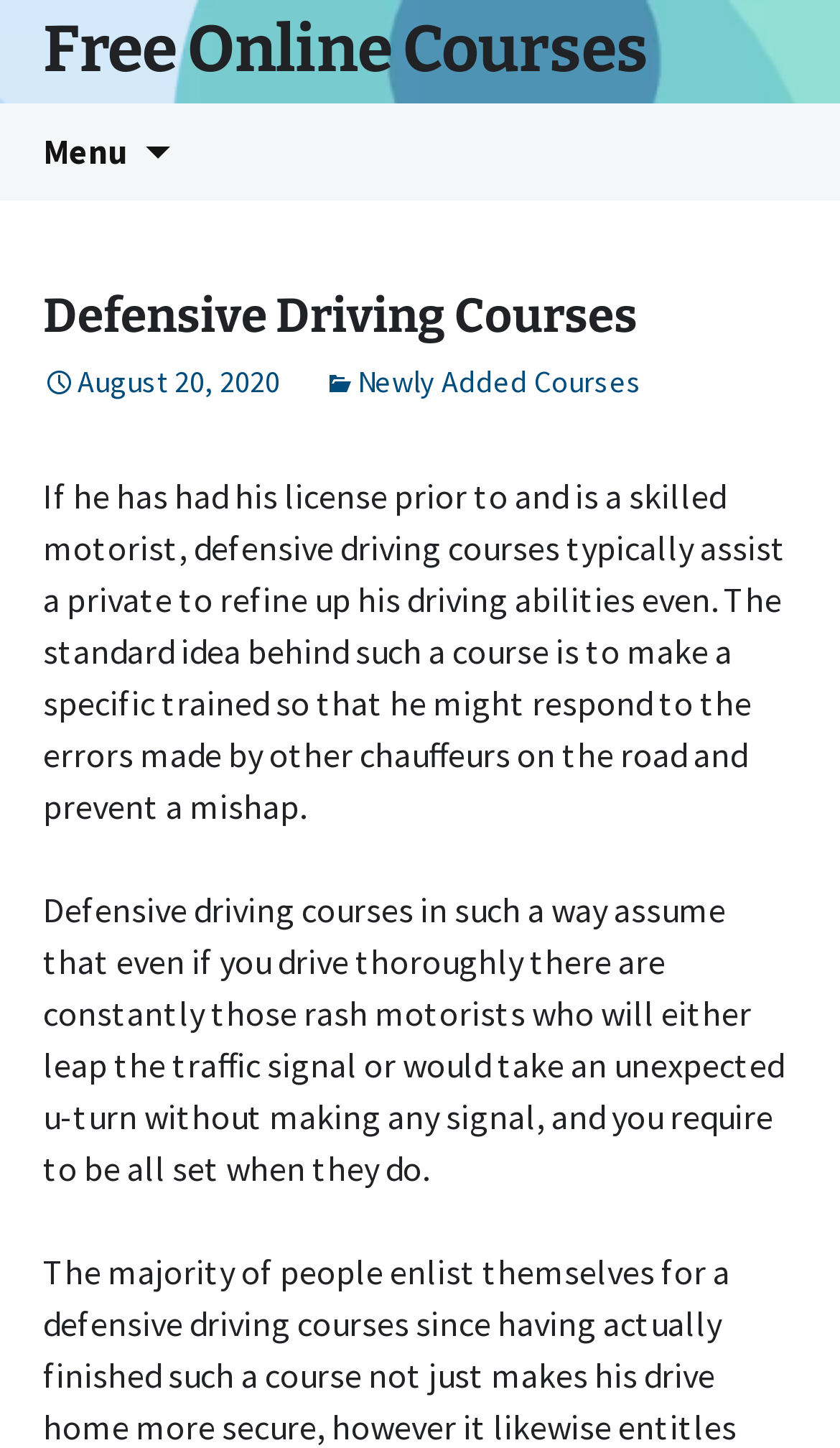Generate the title text from the webpage.

Free Online Courses